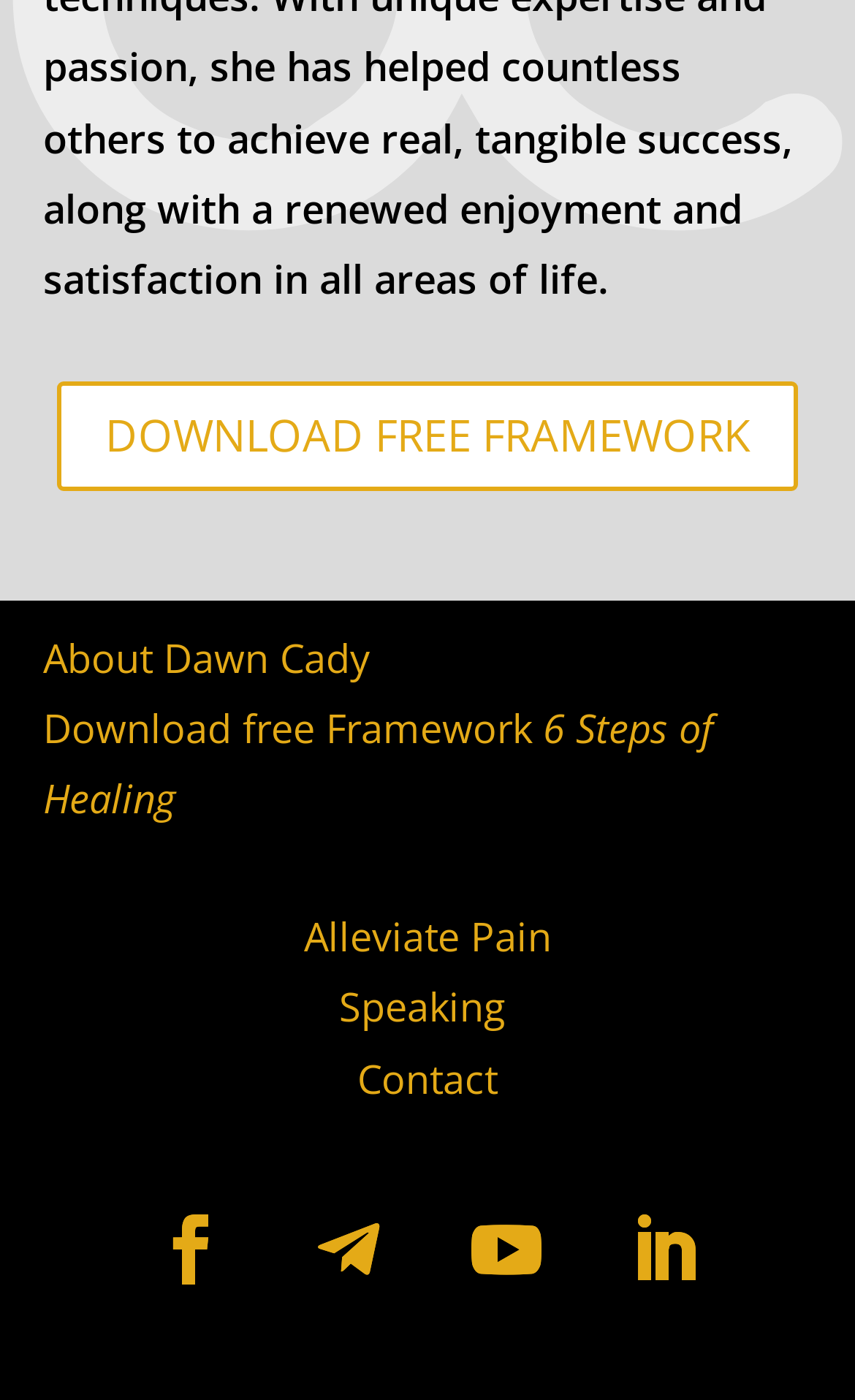Use the information in the screenshot to answer the question comprehensively: How many social media links are present at the bottom of the webpage?

The webpage has four social media links at the bottom, represented by icons '', '', '', and ''.